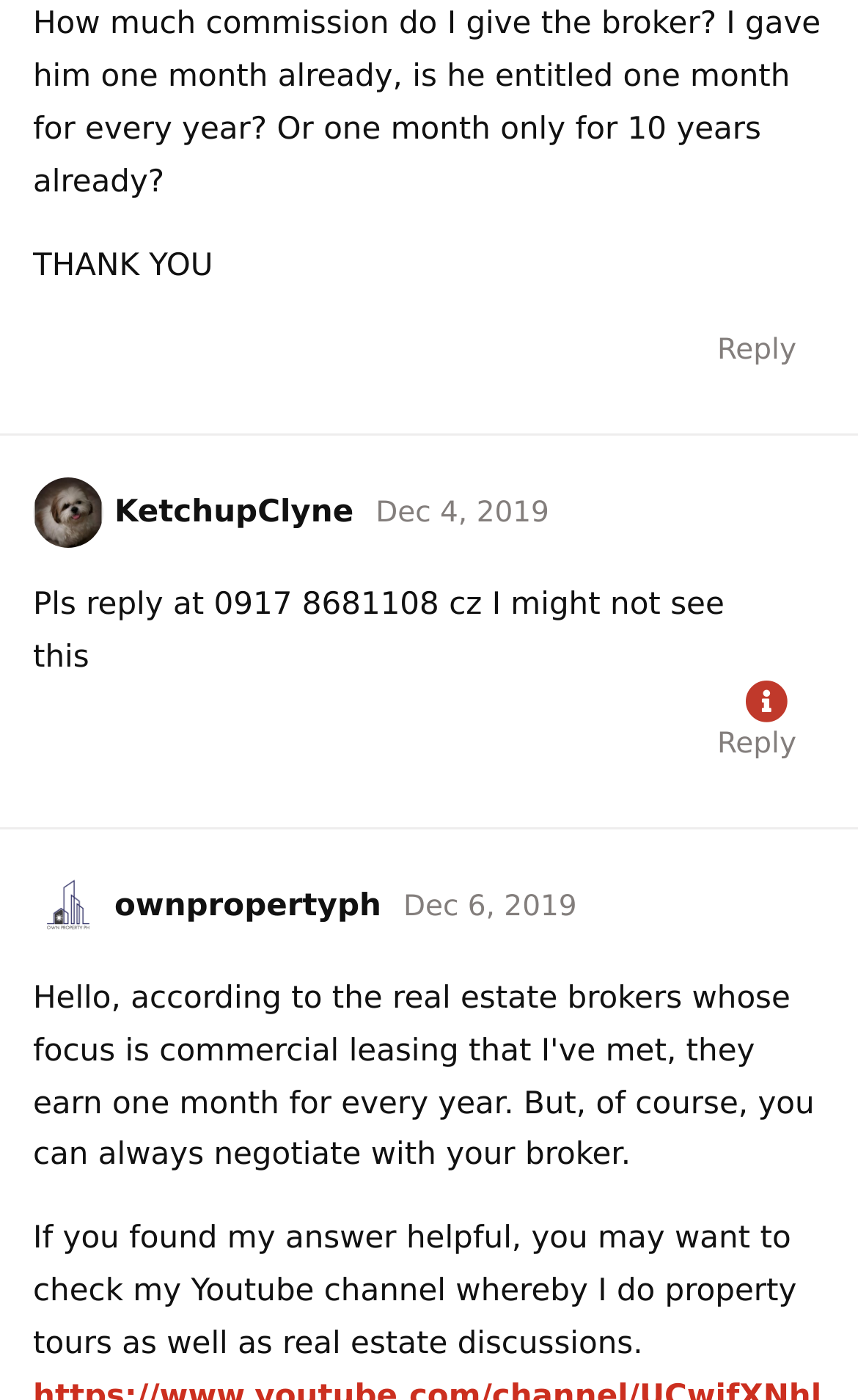Bounding box coordinates are given in the format (top-left x, top-left y, bottom-right x, bottom-right y). All values should be floating point numbers between 0 and 1. Provide the bounding box coordinate for the UI element described as: Dec 4, 2019

[0.438, 0.355, 0.64, 0.379]